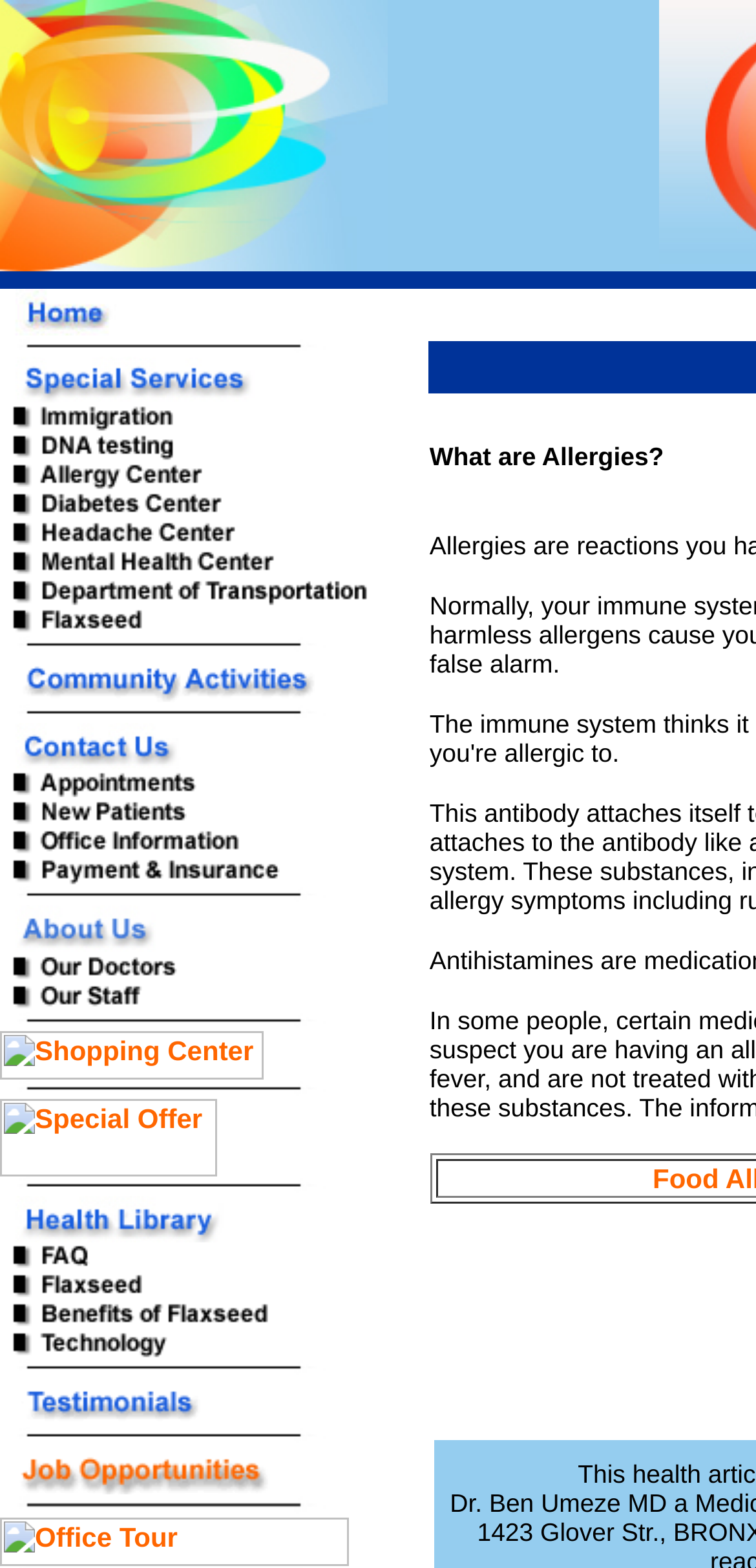What is the last link on the webpage?
Identify the answer in the screenshot and reply with a single word or phrase.

Office Tour